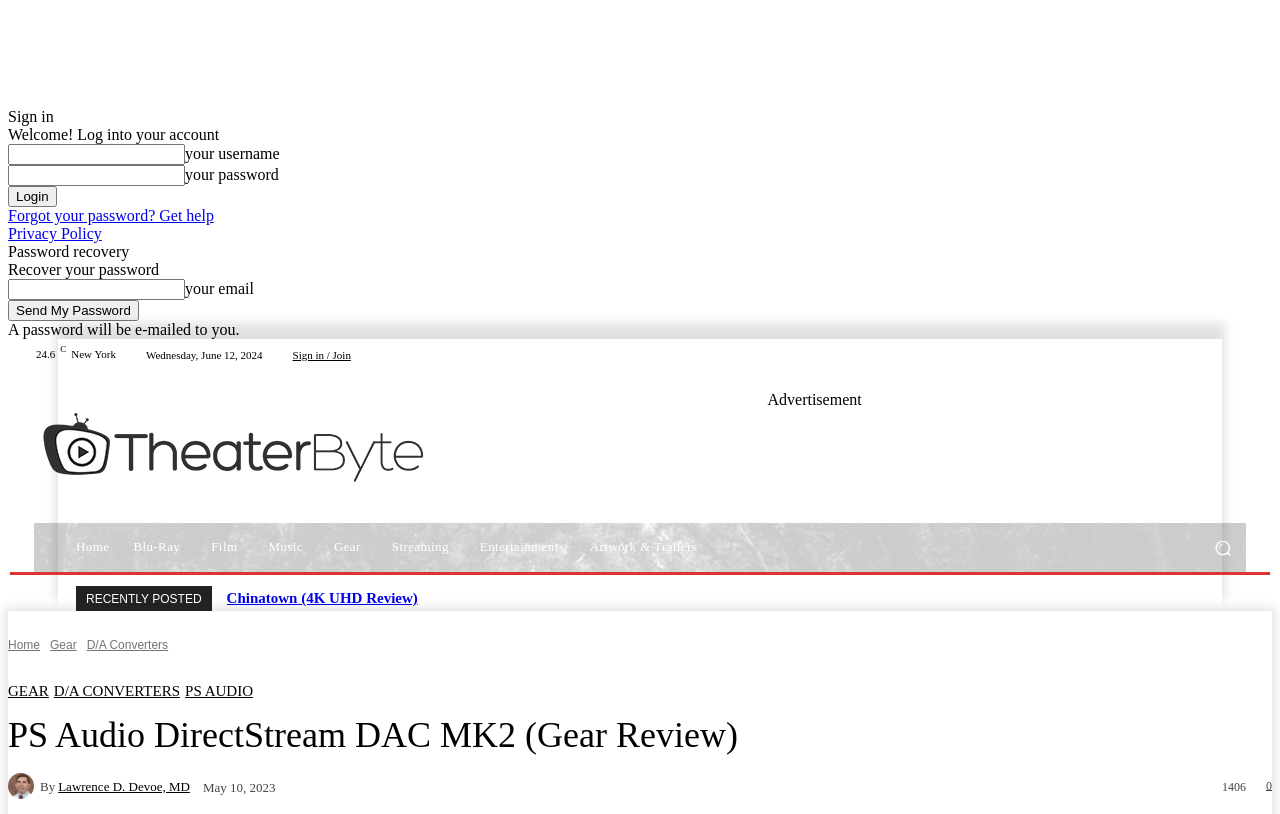Identify the bounding box coordinates for the region of the element that should be clicked to carry out the instruction: "Visit the 'ENTERTAINMENT' page". The bounding box coordinates should be four float numbers between 0 and 1, i.e., [left, top, right, bottom].

None